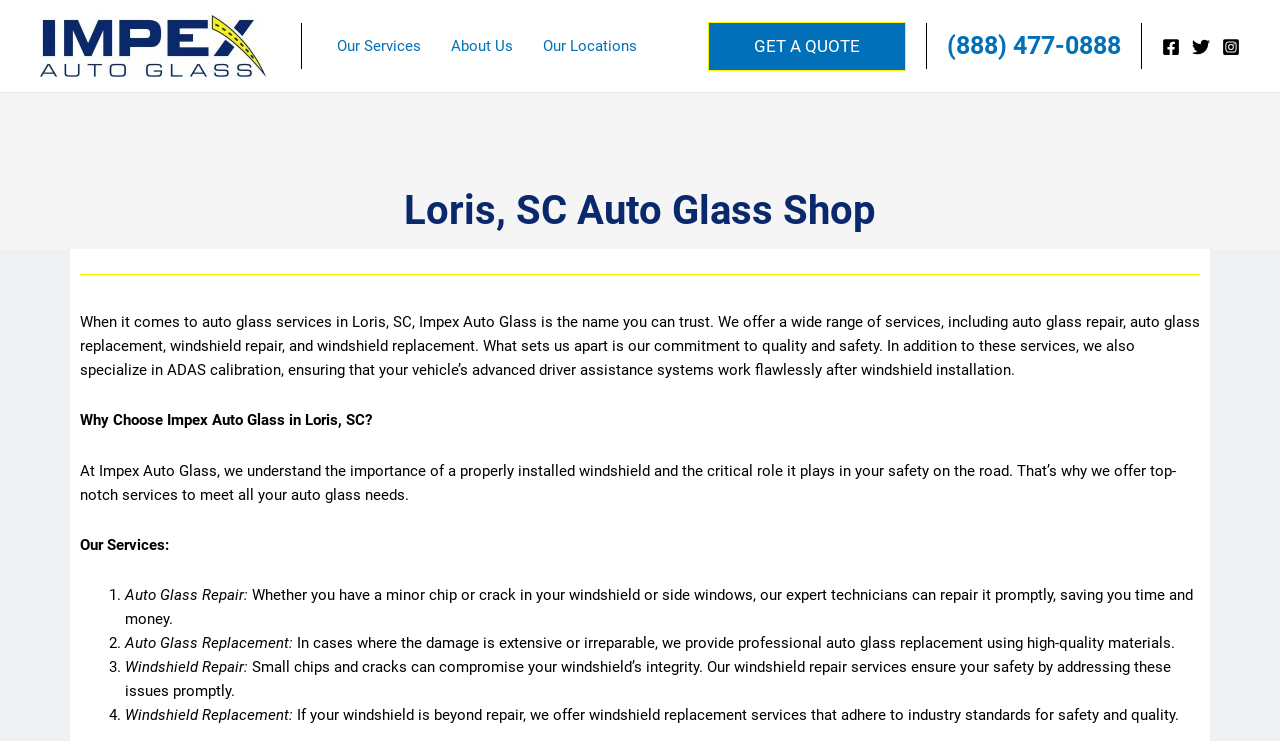What is the name of the auto glass shop in Loris, SC?
Provide an in-depth and detailed explanation in response to the question.

I found the name of the auto glass shop by looking at the heading element with the text 'Loris, SC Auto Glass Shop - Impex Auto Glass' which is located at the top of the webpage.